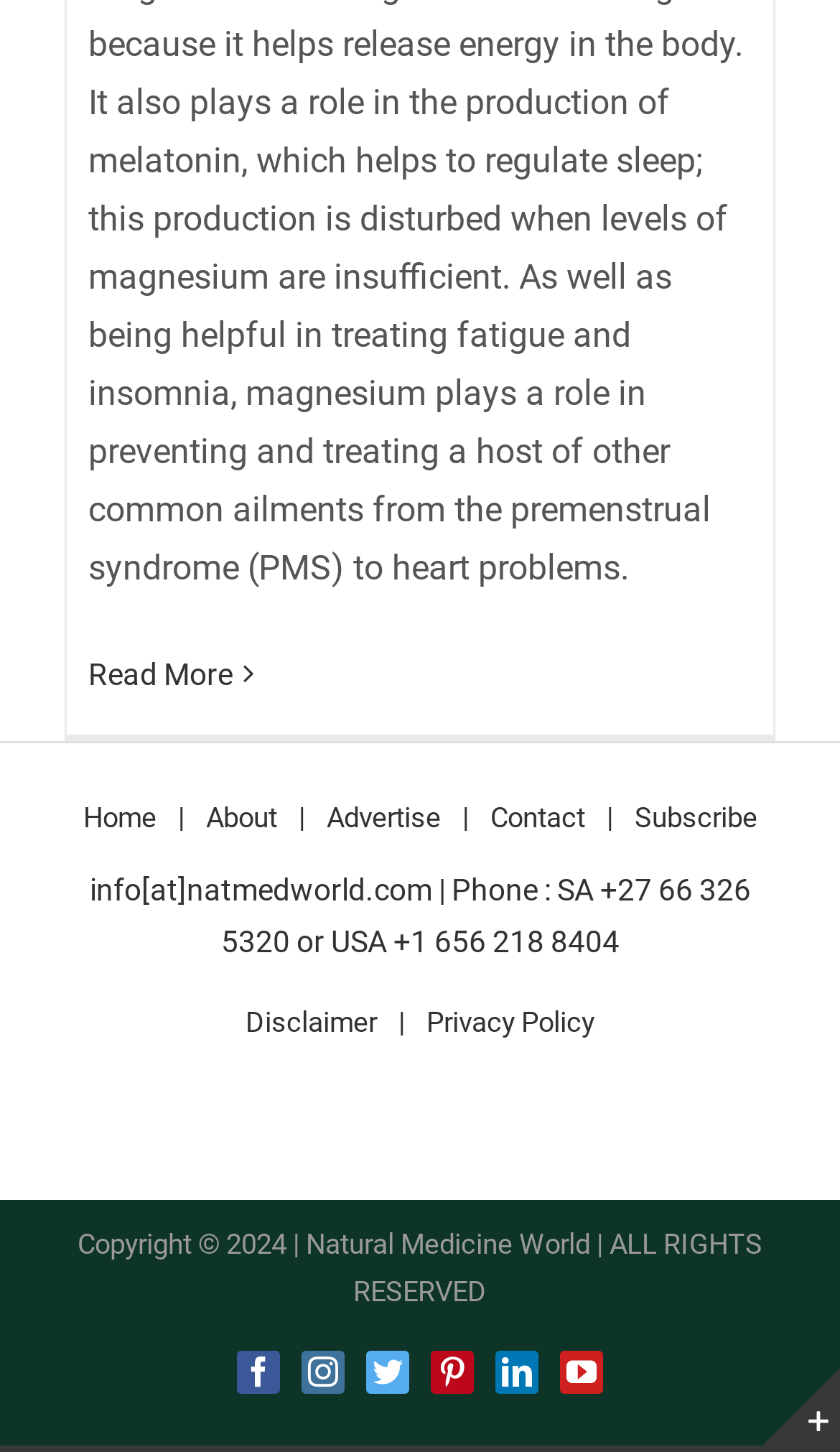Pinpoint the bounding box coordinates of the element to be clicked to execute the instruction: "View disclaimer".

[0.292, 0.688, 0.508, 0.72]